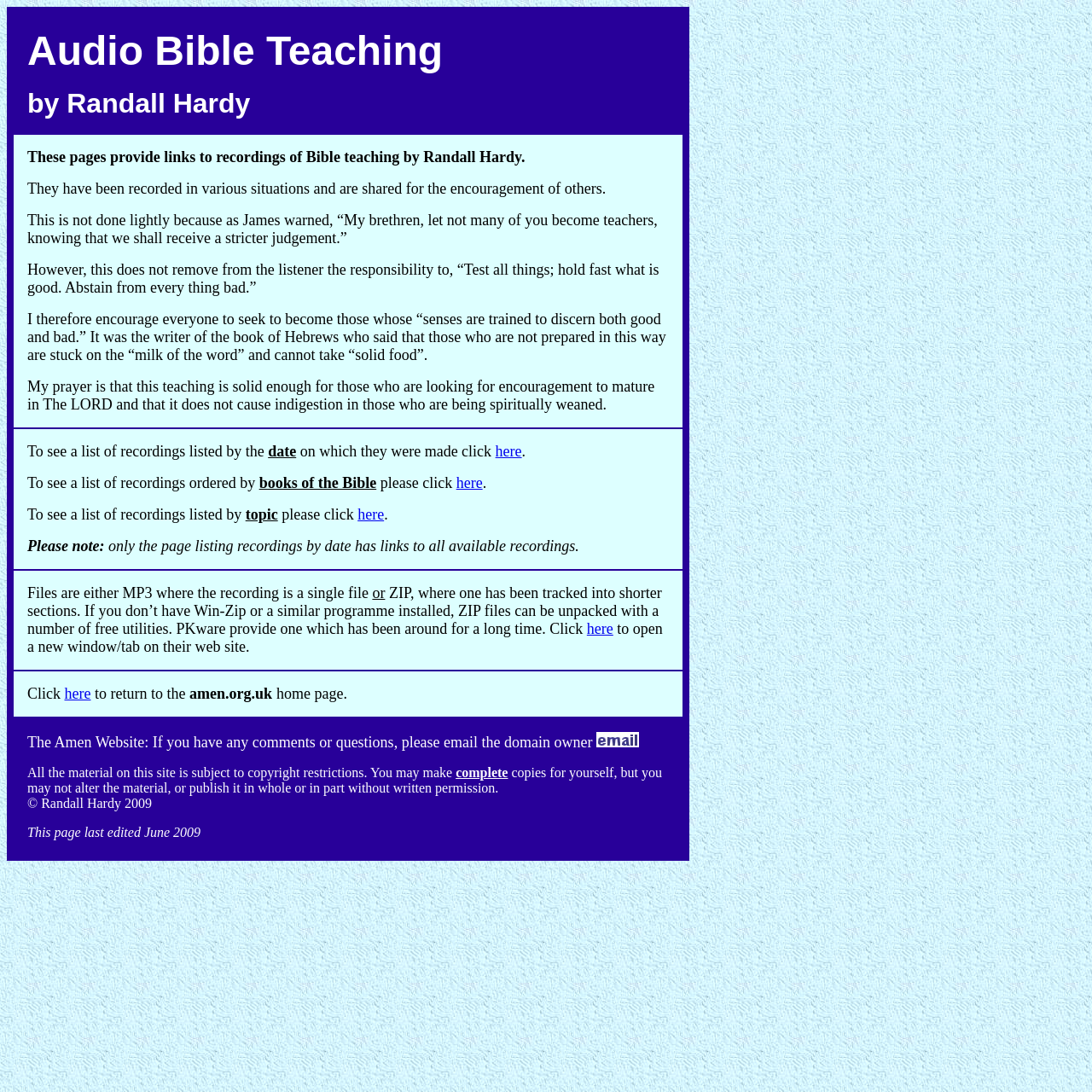Provide a thorough description of the webpage's content and layout.

The webpage is dedicated to Audio Bible Teaching by Randall Hardy. At the top, there is a table with a single column header that displays the title "Audio Bible Teaching by Randall Hardy". Below the header, there is a paragraph of text that provides an introduction to the webpage, explaining the purpose of sharing Bible teaching recordings and encouraging listeners to test the teachings.

Underneath the introduction, there are three rows of links that allow users to navigate to different lists of recordings, organized by date, books of the Bible, and topics. The links are accompanied by a brief description of what each list contains.

Following the navigation links, there is a section that explains the file formats used for the recordings, which are either MP3 or ZIP files. It also provides information on how to unpack ZIP files using free utilities.

Next, there is a link to return to the amen.org.uk home page. At the bottom of the page, there is a section with copyright information, a link to contact the domain owner, and a statement about the last edit date of the page. This section also includes a small image, likely a logo or icon.